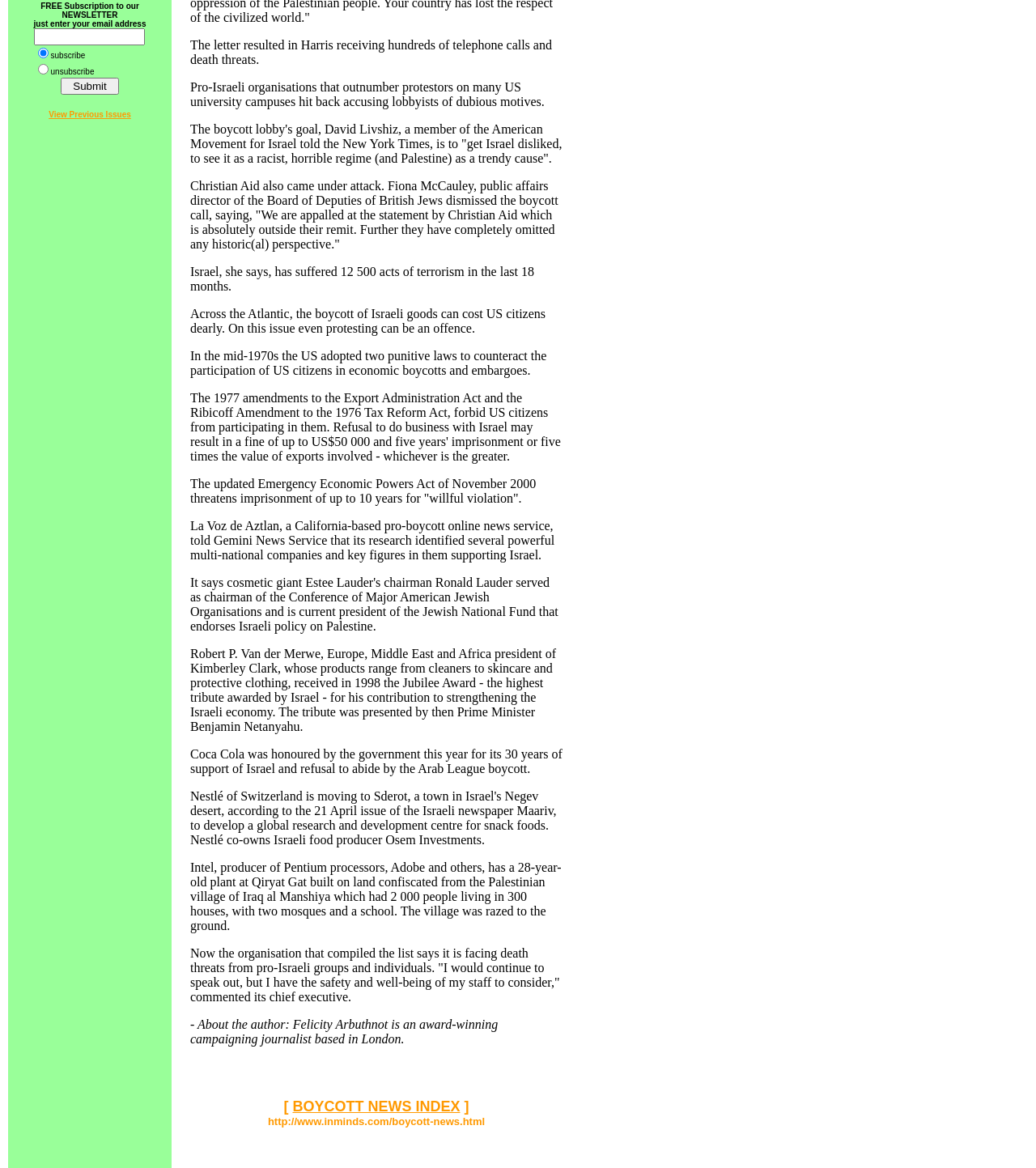What is the topic of the article?
Offer a detailed and exhaustive answer to the question.

The article discusses the boycott of Israel, mentioning various companies and individuals supporting Israel, and the consequences of participating in the boycott. The text also quotes people and organizations with different opinions on the matter.